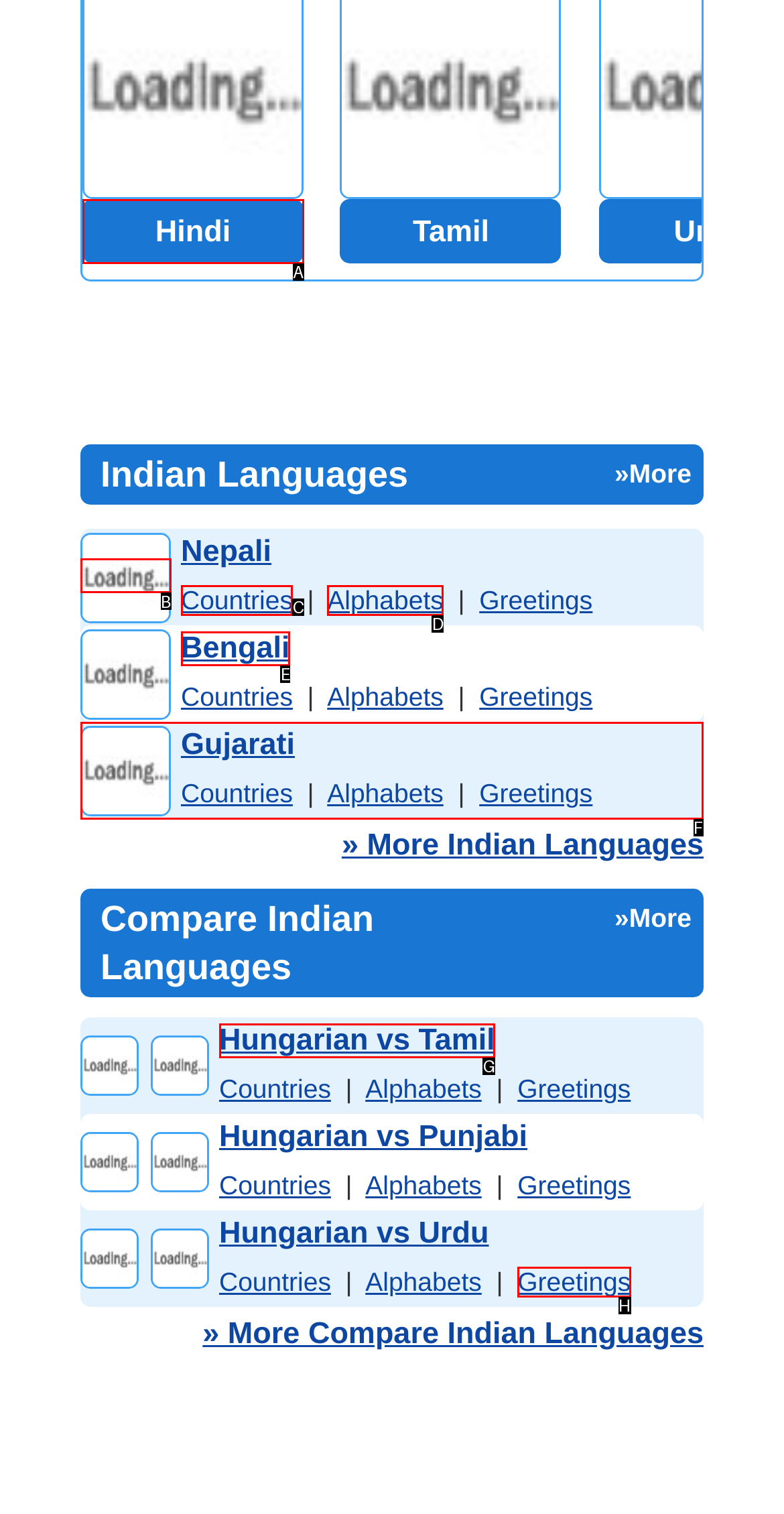Choose the HTML element that needs to be clicked for the given task: Explore Gujarati language Respond by giving the letter of the chosen option.

F